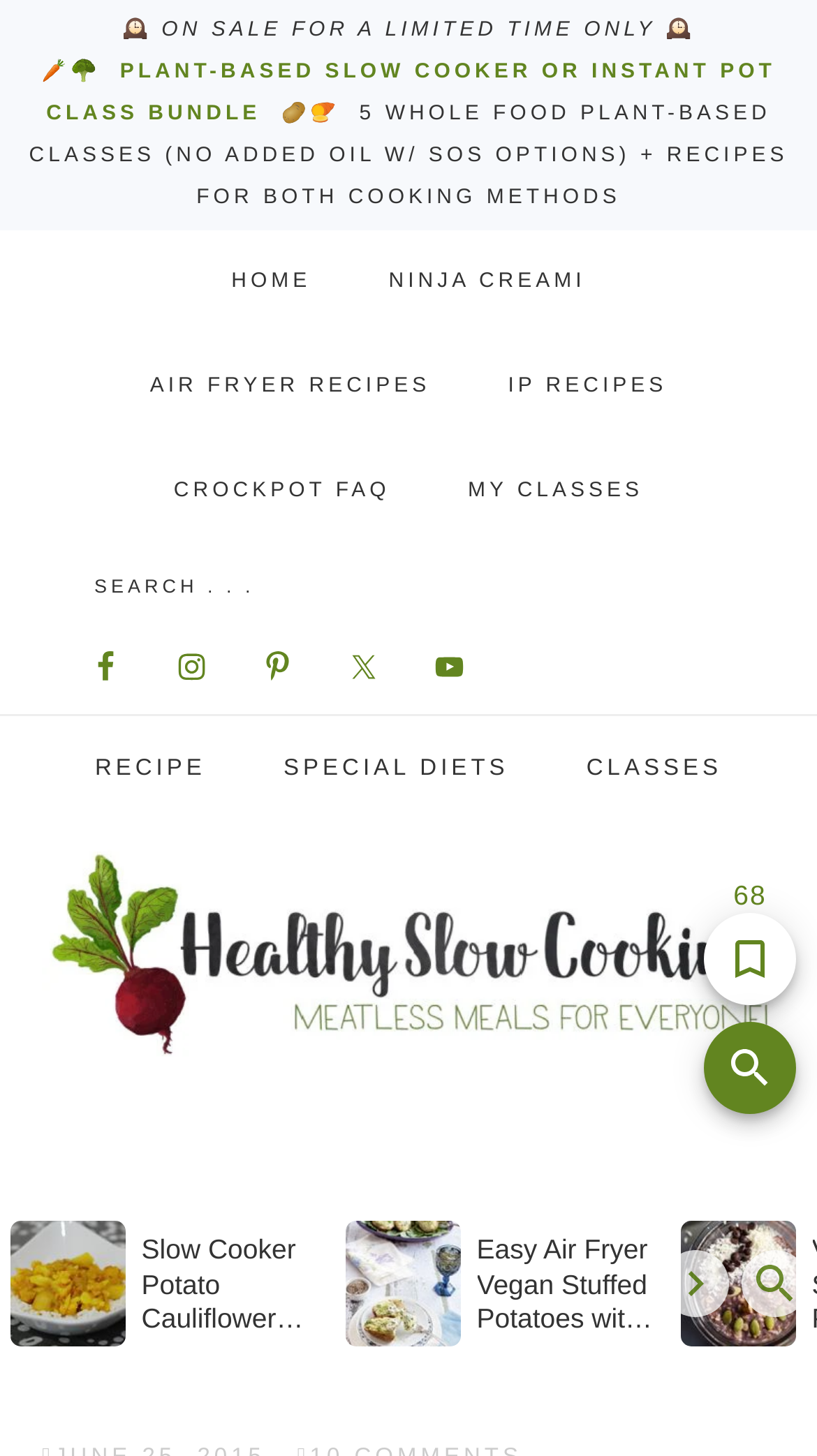Bounding box coordinates should be in the format (top-left x, top-left y, bottom-right x, bottom-right y) and all values should be floating point numbers between 0 and 1. Determine the bounding box coordinate for the UI element described as: name="s" placeholder="Search . . ."

[0.077, 0.374, 0.923, 0.426]